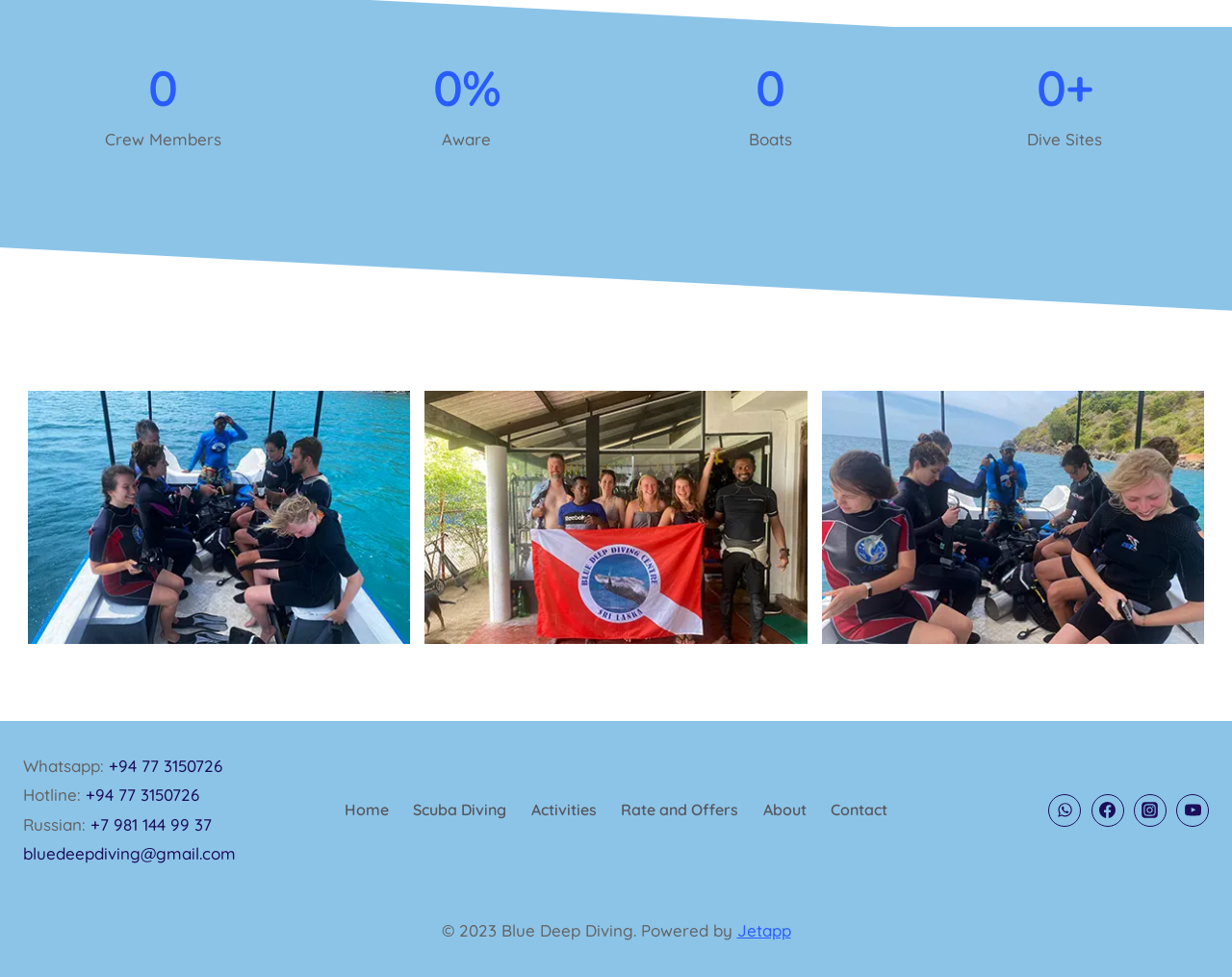Show the bounding box coordinates for the HTML element described as: "Contact".

[0.665, 0.806, 0.731, 0.853]